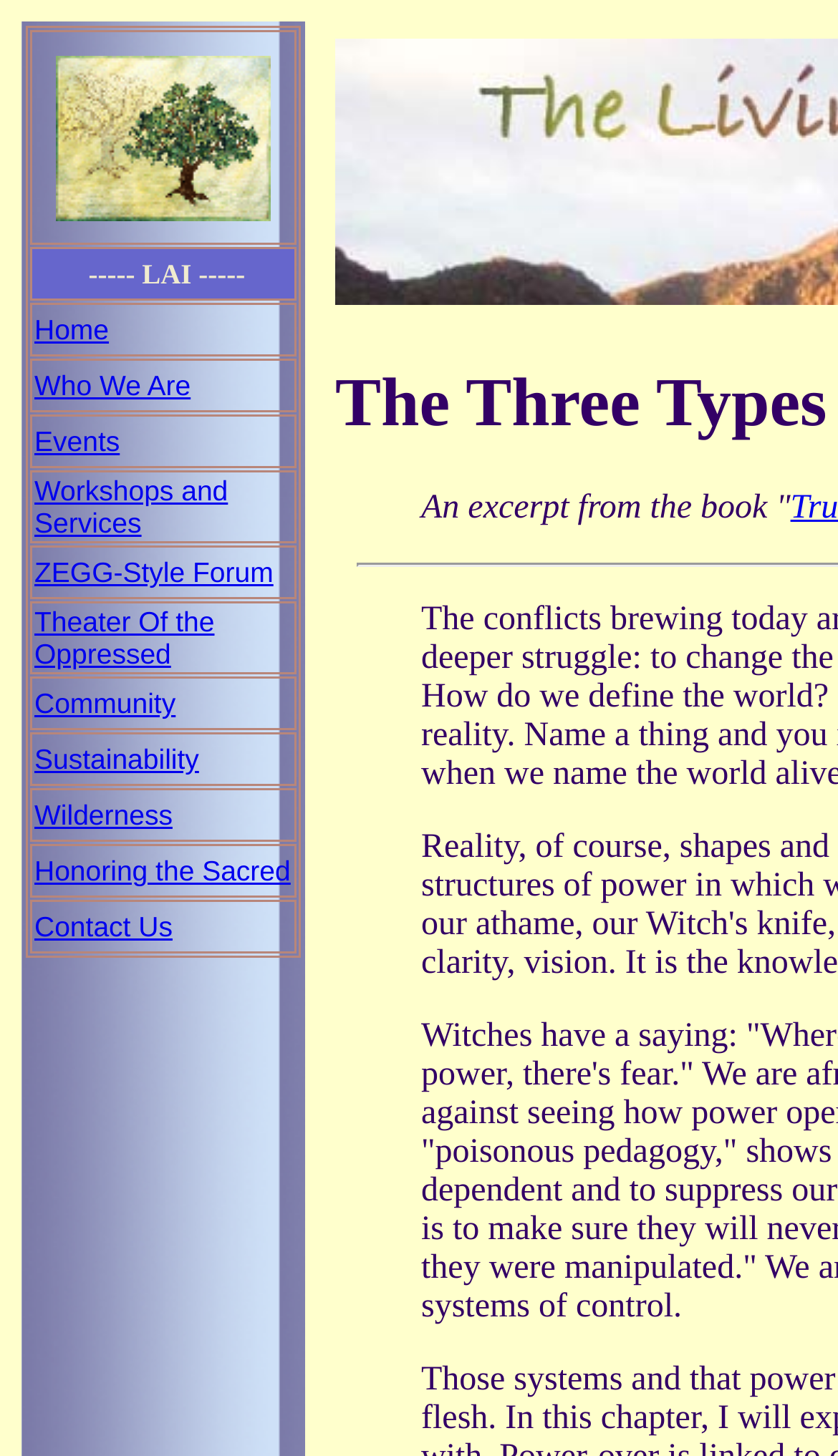Please provide a one-word or short phrase answer to the question:
Is there an image on the page?

Yes